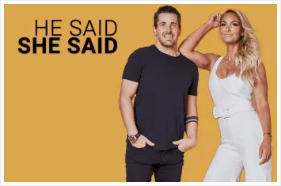Describe all the elements in the image with great detail.

The image features a promotional graphic titled "HE SAID SHE SAID," showcasing two individuals in a friendly pose. On the left, a man dressed in a casual black t-shirt and jeans stands confidently, while on the right, a woman in a stylish white outfit displays a warm smile. Both figures are set against a vibrant yellow background, emphasizing a playful and engaging atmosphere. This visual likely represents a podcast or discussion series that highlights diverse perspectives on various topics, inviting listeners to explore differing opinions and experiences.